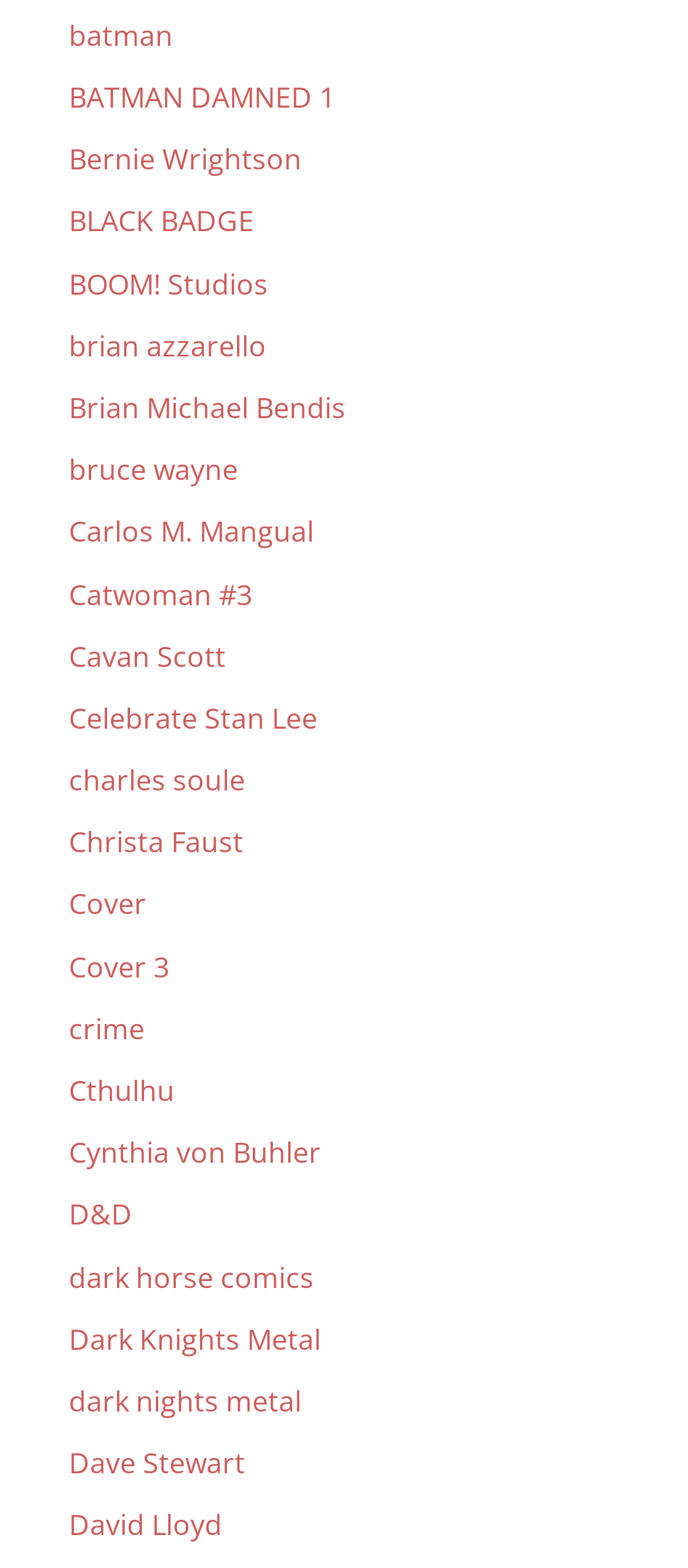Please specify the bounding box coordinates in the format (top-left x, top-left y, bottom-right x, bottom-right y), with values ranging from 0 to 1. Identify the bounding box for the UI component described as follows: Cthulhu

[0.1, 0.683, 0.254, 0.708]